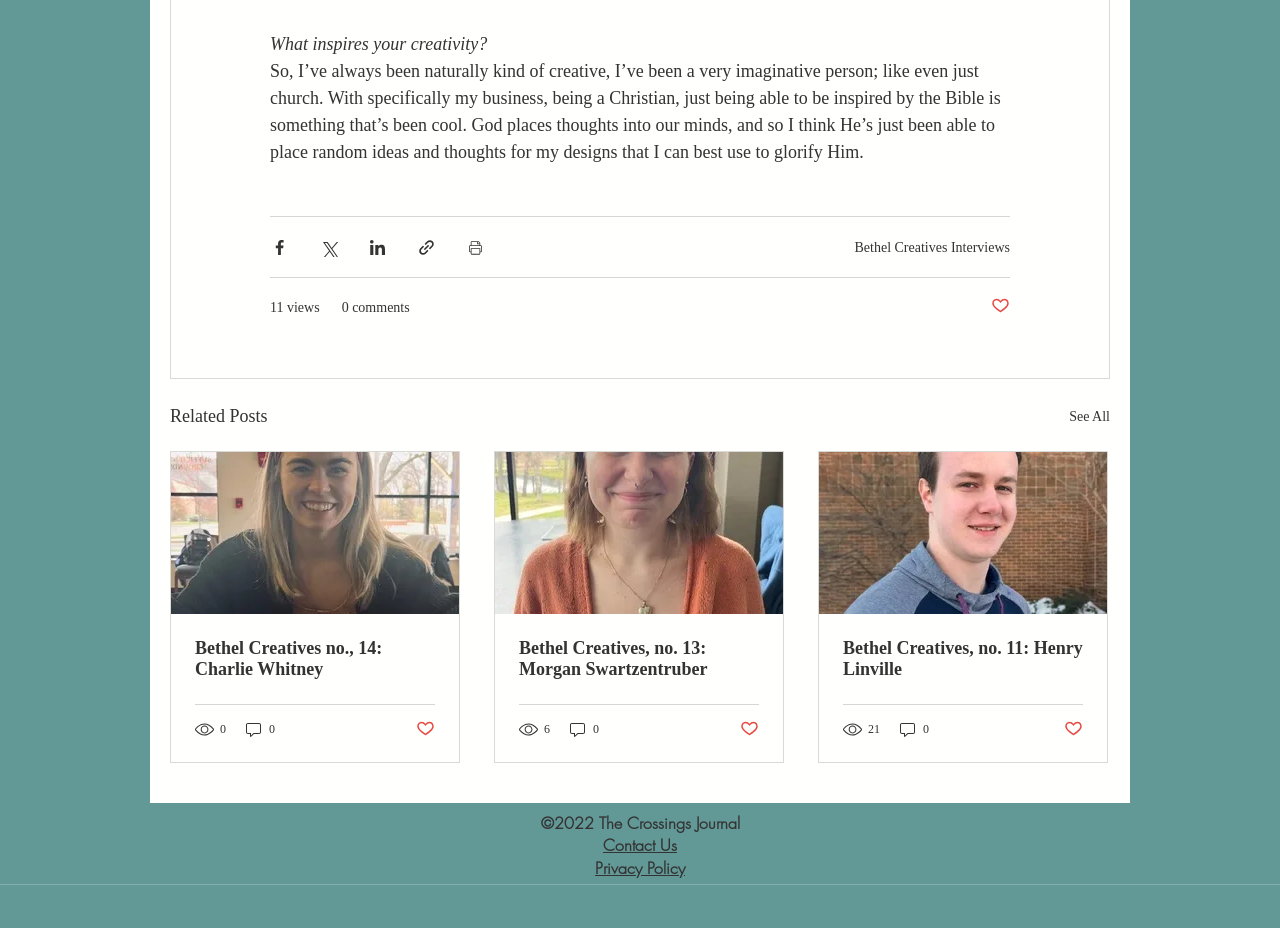How many views does the post have?
Please provide a detailed and comprehensive answer to the question.

The number of views is indicated by the generic element '11 views' located below the interview text.